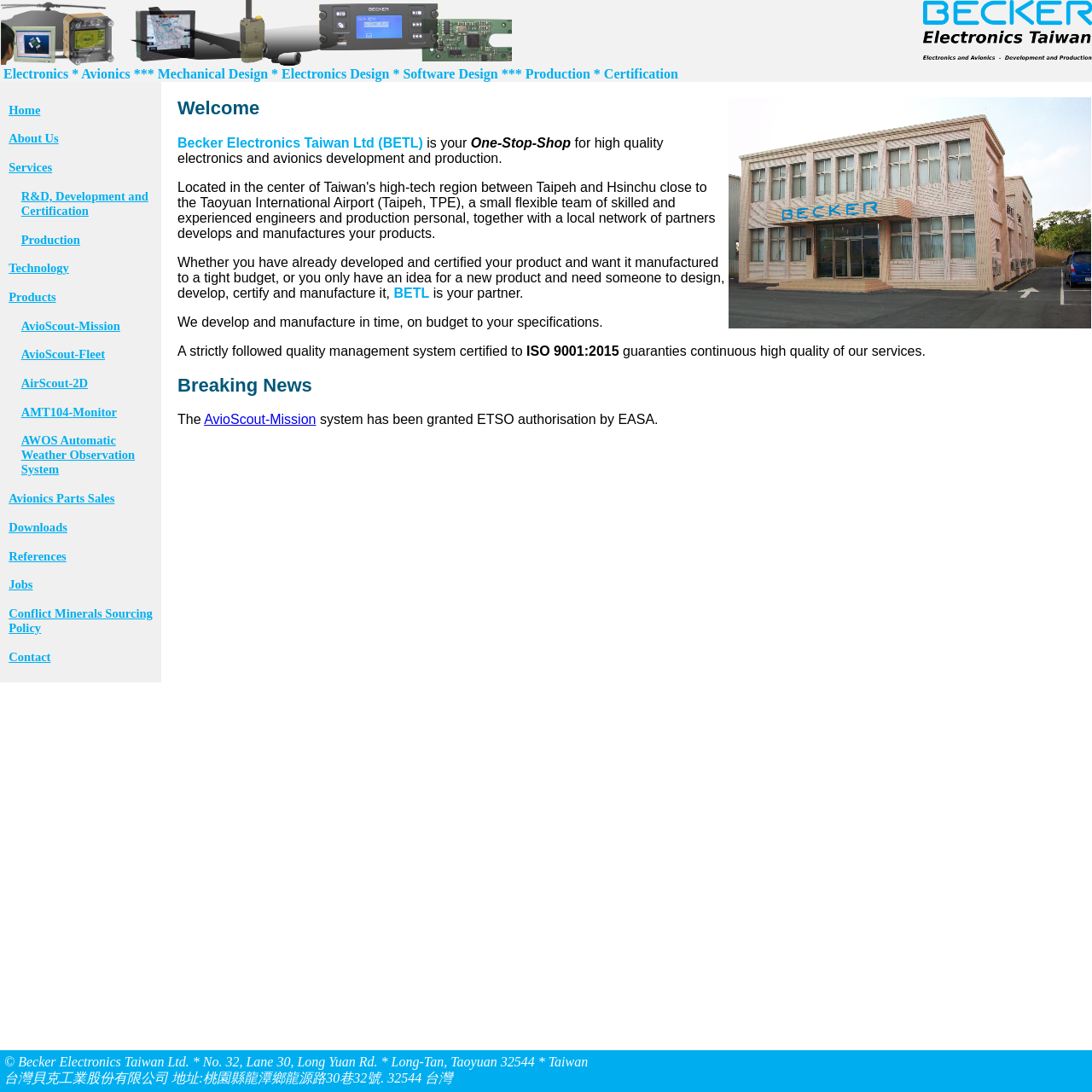Determine the bounding box coordinates for the area you should click to complete the following instruction: "Click on the Home link".

[0.006, 0.092, 0.148, 0.11]